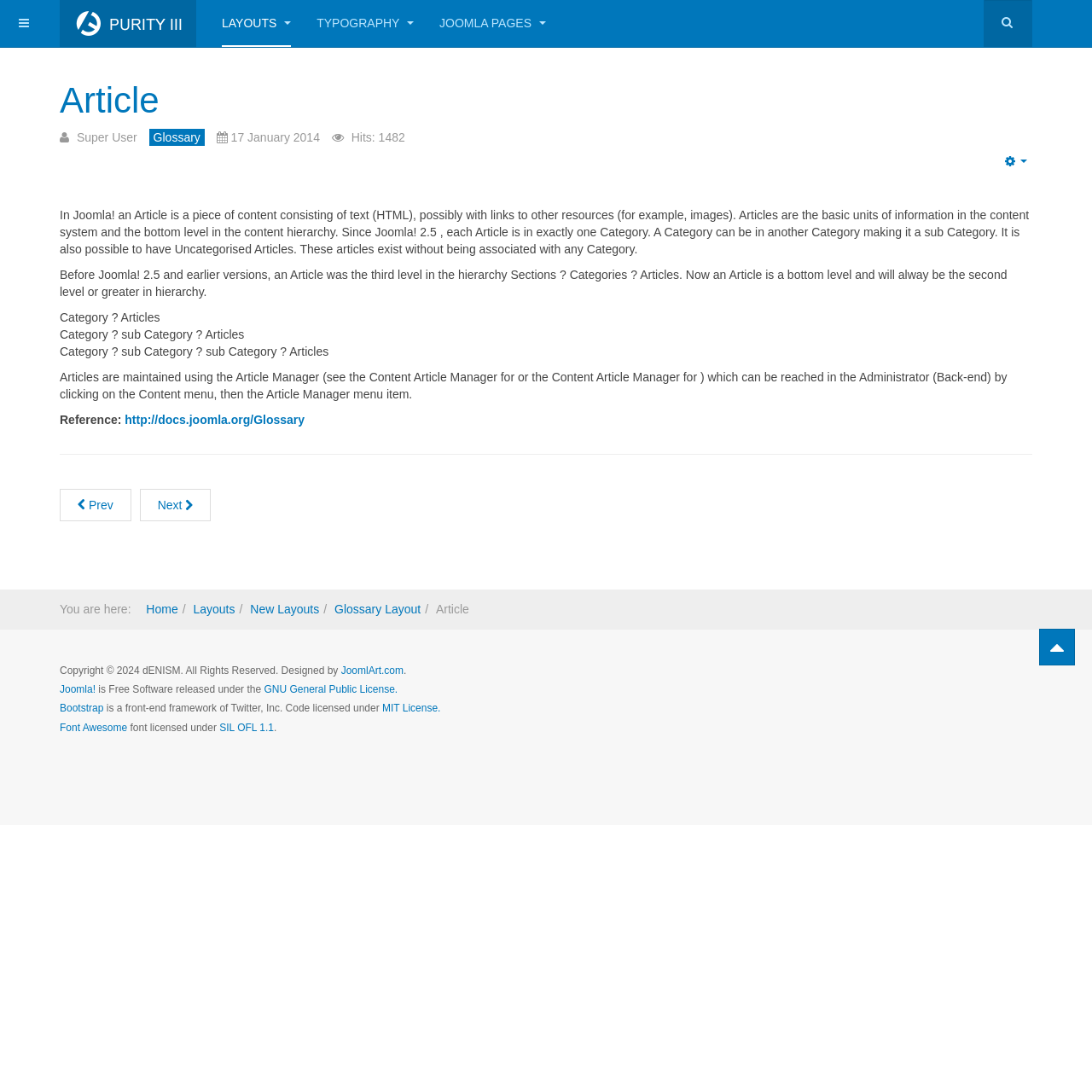Give the bounding box coordinates for this UI element: "New Layouts". The coordinates should be four float numbers between 0 and 1, arranged as [left, top, right, bottom].

[0.229, 0.552, 0.292, 0.564]